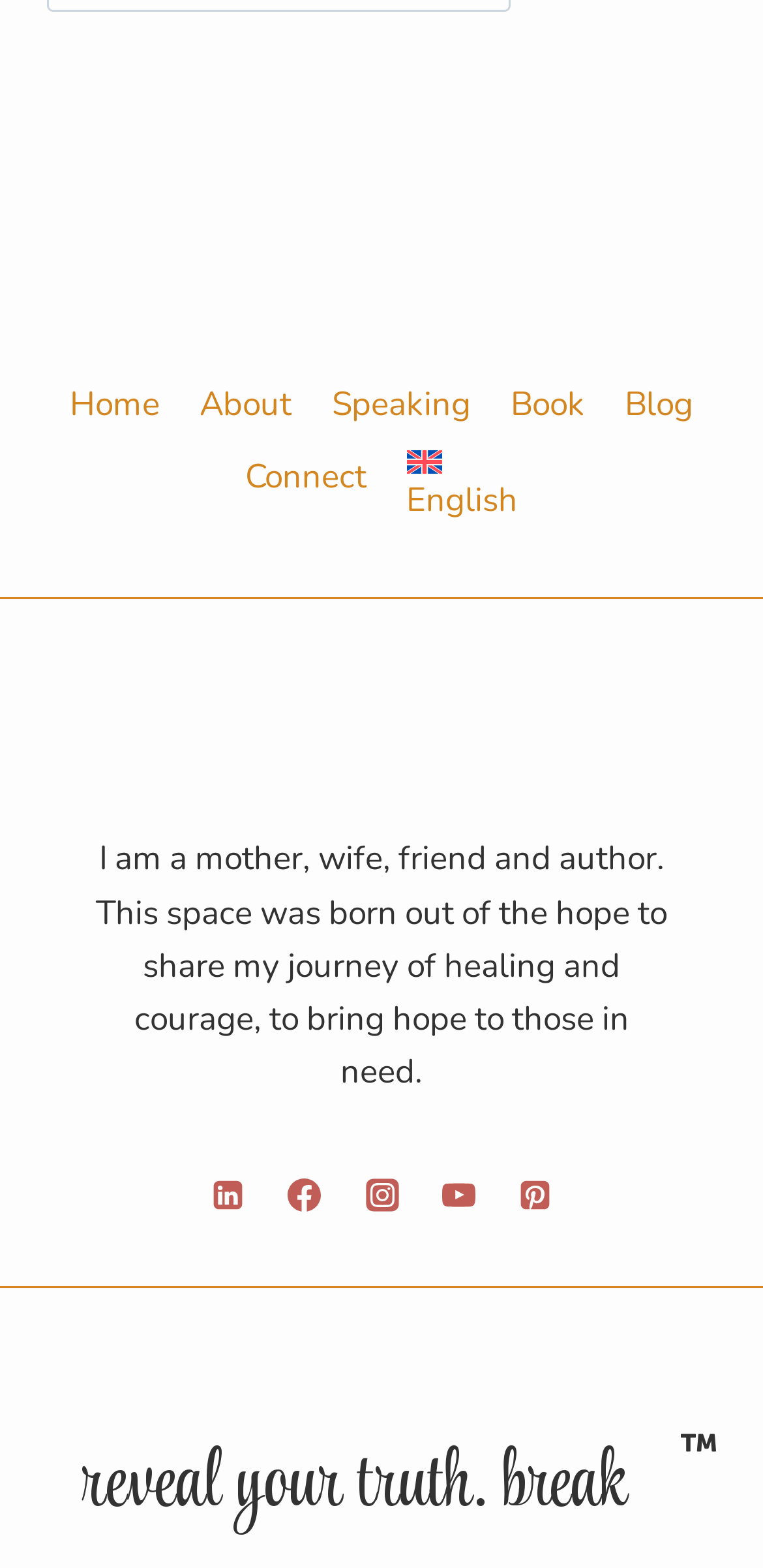Based on the image, please elaborate on the answer to the following question:
What is the author's role?

The author's role can be determined by reading the static text on the webpage, which states 'I am a mother, wife, friend and author.'